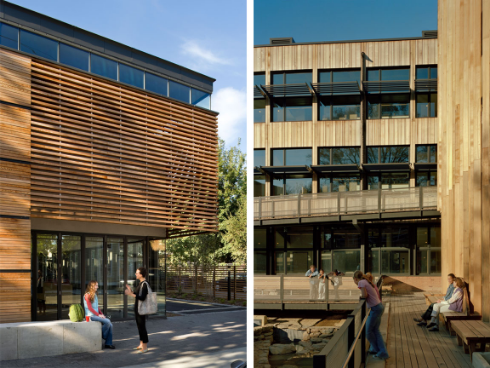What is the purpose of leaving the wood untreated?
Please interpret the details in the image and answer the question thoroughly.

According to the caption, the choice to leave the wood untreated allows for a natural aging process, which showcases the material's beauty over time, emphasizing sustainability and aesthetic appeal.